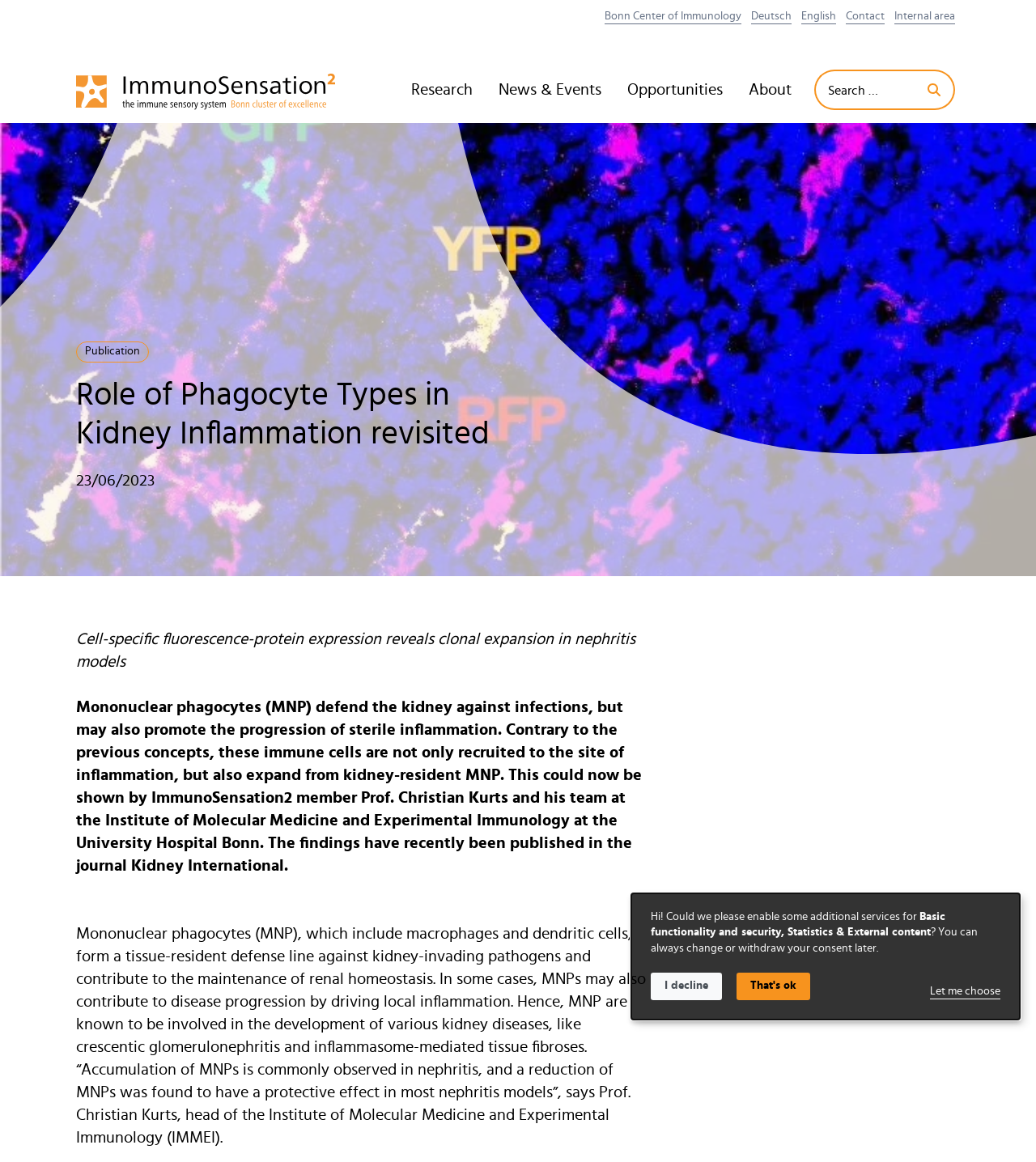Show me the bounding box coordinates of the clickable region to achieve the task as per the instruction: "Search for something".

[0.786, 0.06, 0.884, 0.094]